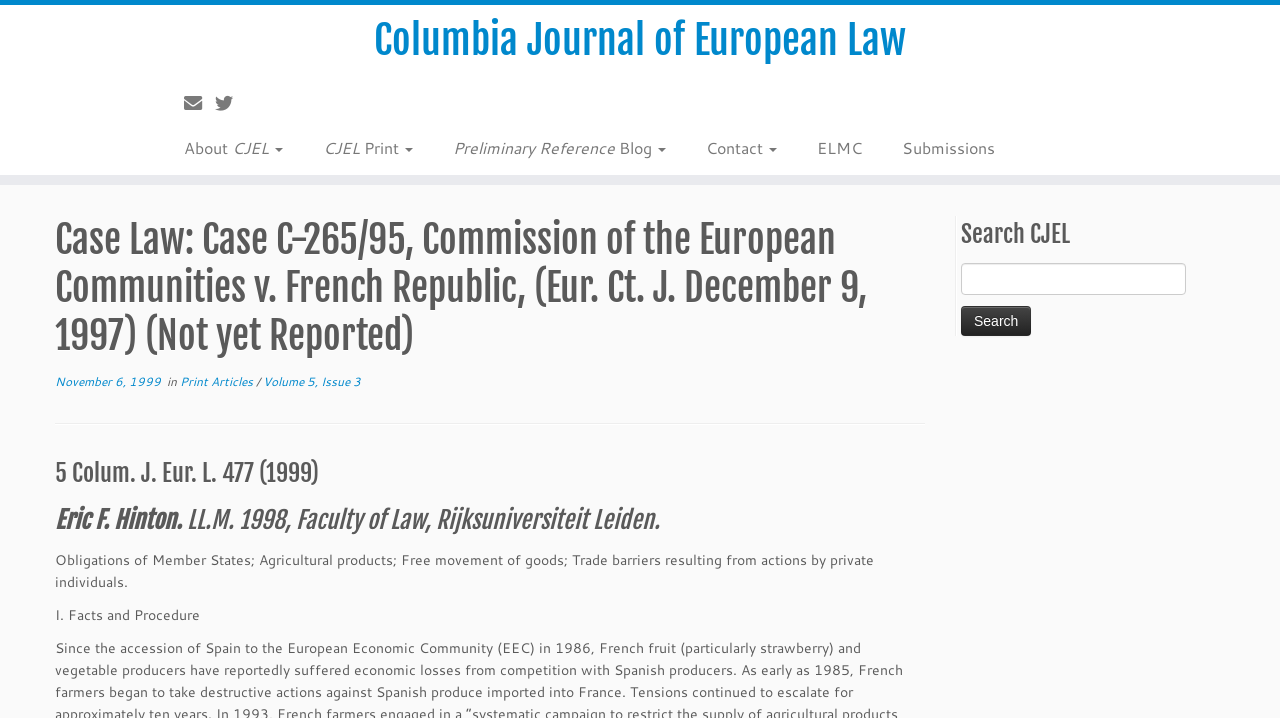Carefully examine the image and provide an in-depth answer to the question: What is the title of the case law?

The title of the case law can be found in the heading element within the header section, which is 'Case Law: Case C-265/95, Commission of the European Communities v. French Republic, (Eur. Ct. J. December 9, 1997) (Not yet Reported)'.